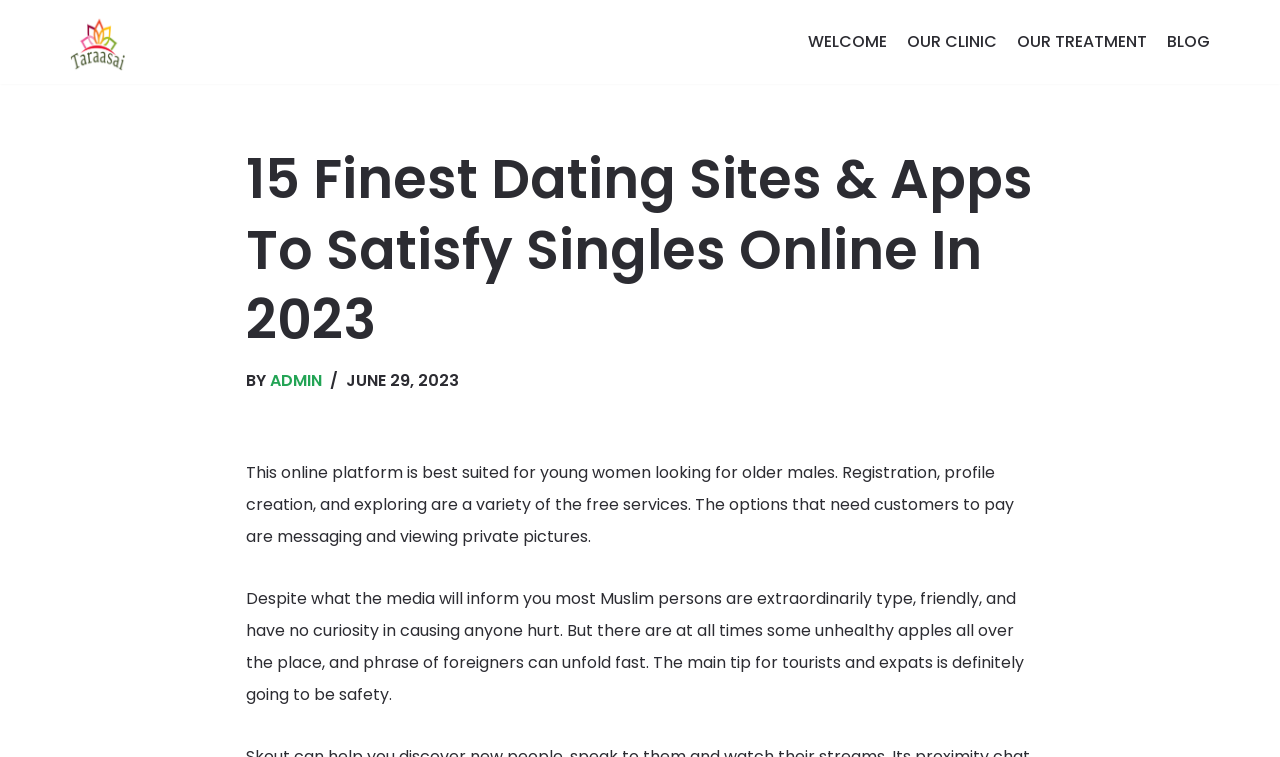When was the article published?
Based on the screenshot, provide a one-word or short-phrase response.

JUNE 29, 2023